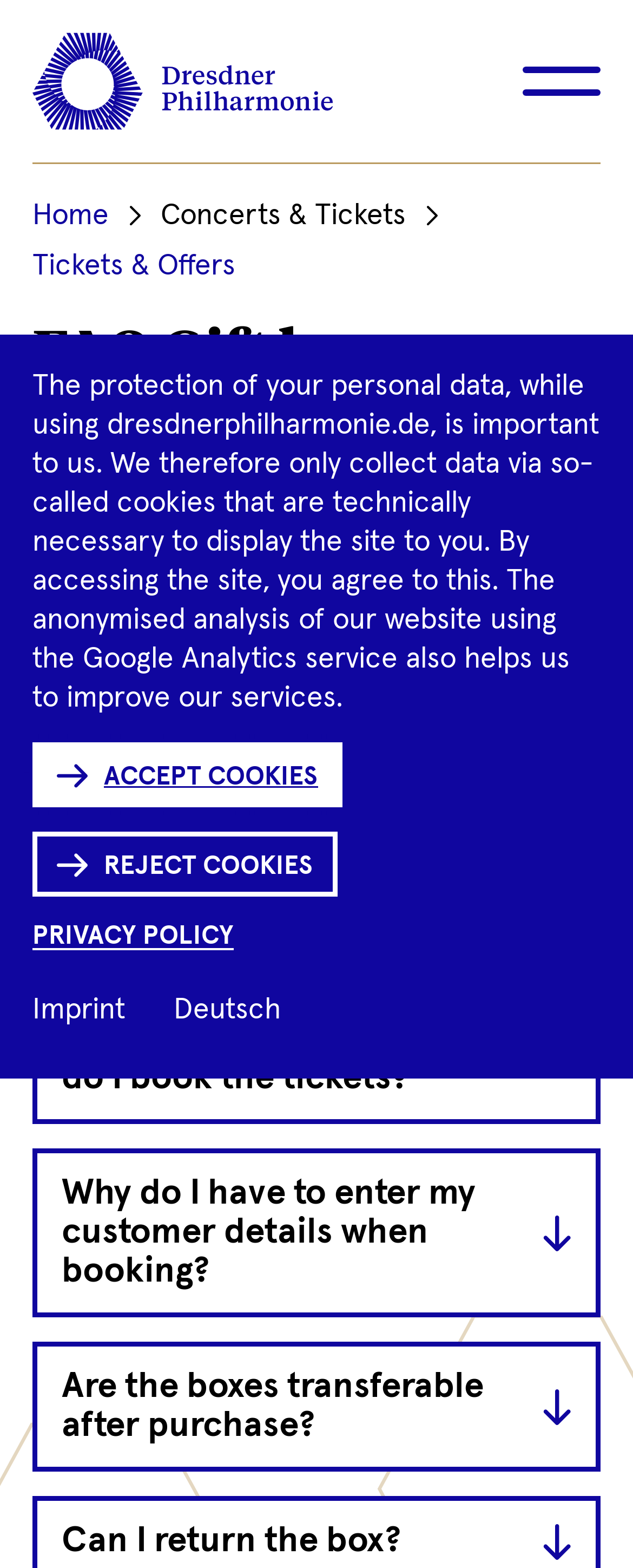Give a detailed account of the webpage's layout and content.

The webpage is about the Dresdner Philharmonie's FAQ section, specifically focusing on Christmas gift boxes. At the top left corner, there is a link to the homepage of the Dresdner Philharmonie, accompanied by an image. On the top right corner, there is a button with an image, which is not expanded. Below this button, there are three links: "Kalender", "Shop", and "Merkliste".

On the left side of the page, there is a navigation section that displays the current position, with links to "Home", "Concerts & Tickets", and "Tickets & Offers". Below this navigation section, there is a header that reads "FAQ Gift box". 

The main content of the page is divided into several sections, each with a header and an expandable button. These sections are stacked vertically, with the first section asking "What does the gift box contain?", followed by sections asking "What kind of 'surprises' are there?", "Can I swap concerts and vouchers?", "Are there discounts and how do I book the tickets?", "Why do I have to enter my customer details when booking?", and "Are the boxes transferable after purchase?".

At the bottom of the page, there is a modal dialog box that appears to be a cookie policy notification. It contains a static text explaining the website's cookie policy, along with three buttons: "ACCEPT COOKIES", "REJECT COOKIES", and a link to the "PRIVACY POLICY". There are also links to "Imprint" and "Deutsch" at the bottom of the dialog box.